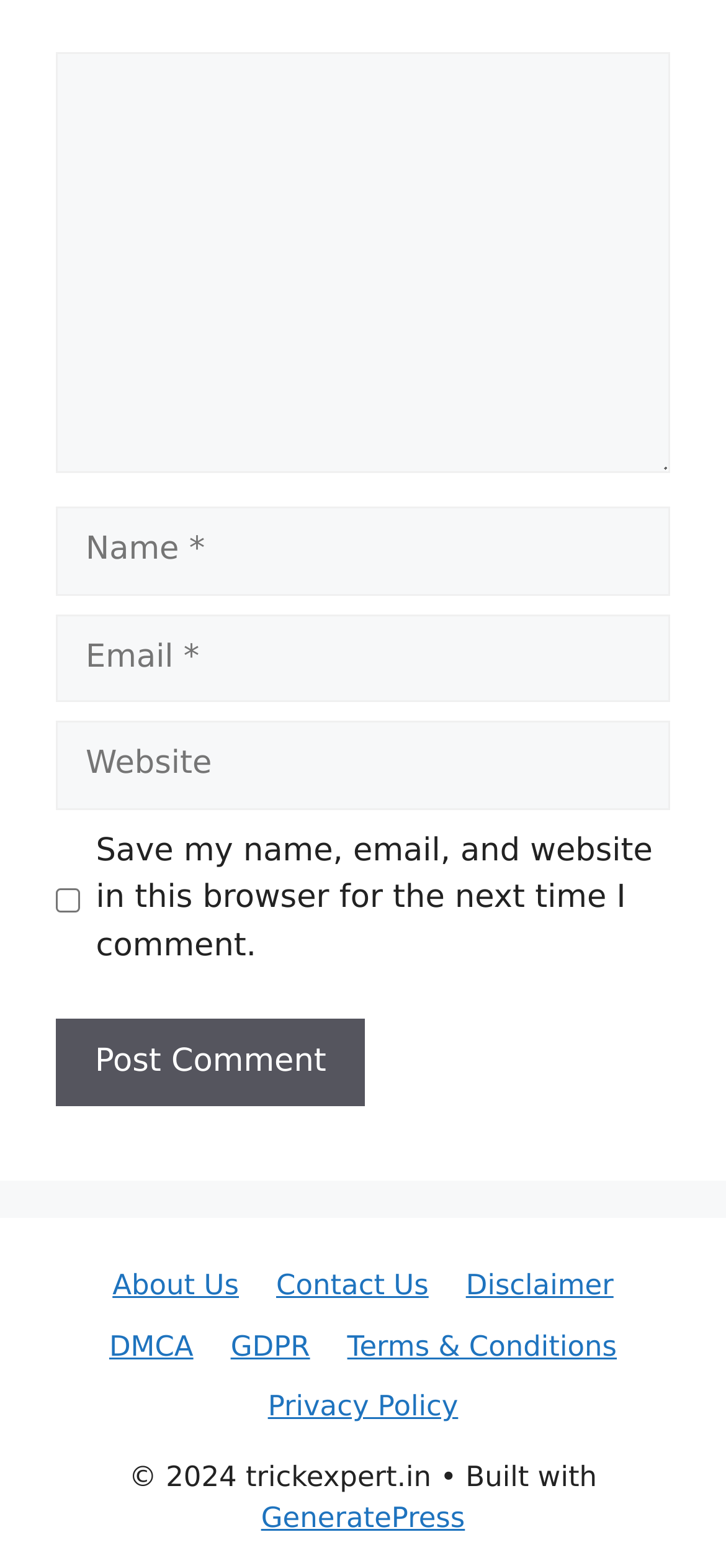Based on the visual content of the image, answer the question thoroughly: What is the label of the first textbox?

The first textbox has a label 'Comment' which is indicated by the StaticText element with OCR text 'Comment' and bounding box coordinates [0.077, 0.033, 0.923, 0.302].